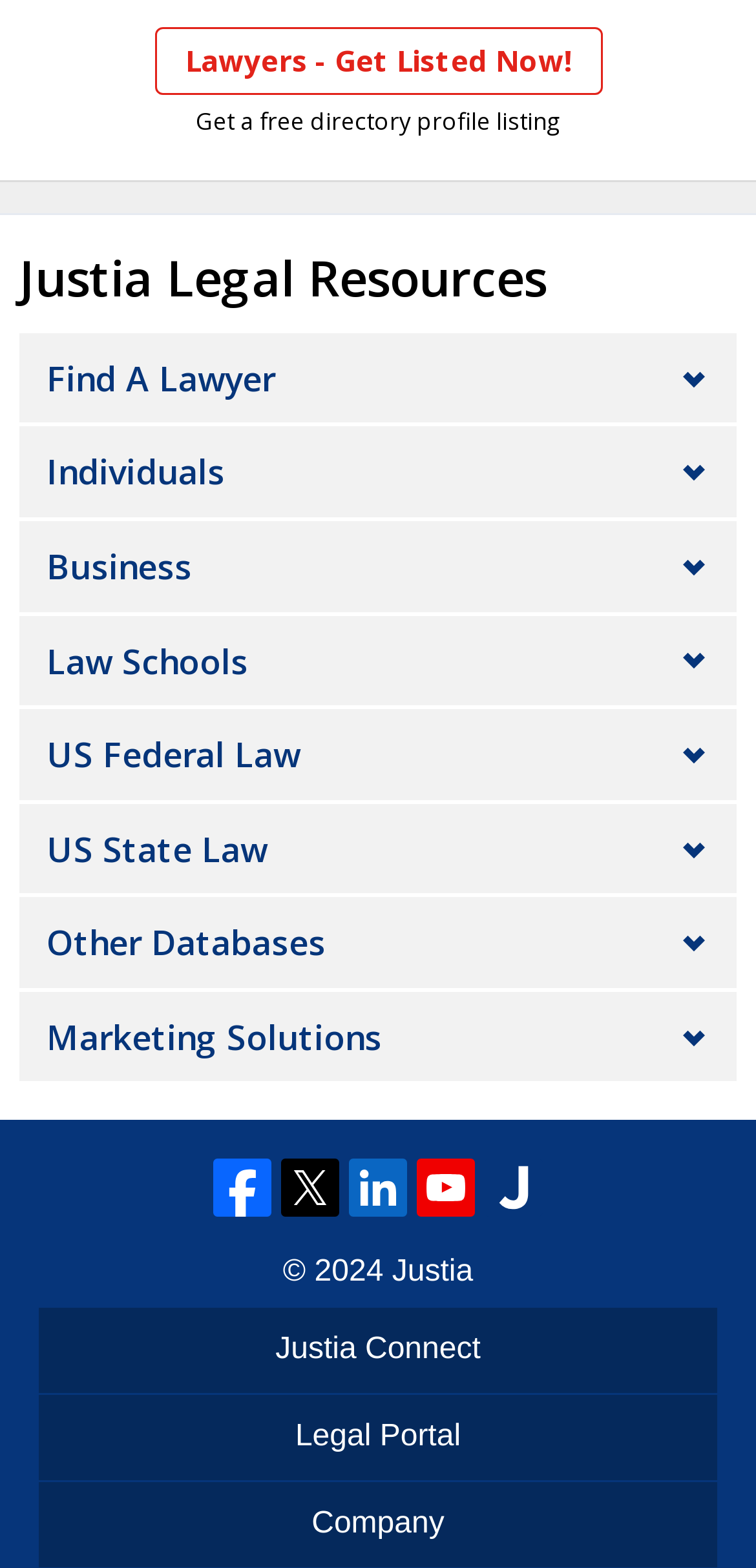Please answer the following question using a single word or phrase: 
What is the purpose of the 'Find A Lawyer' link?

To find a lawyer